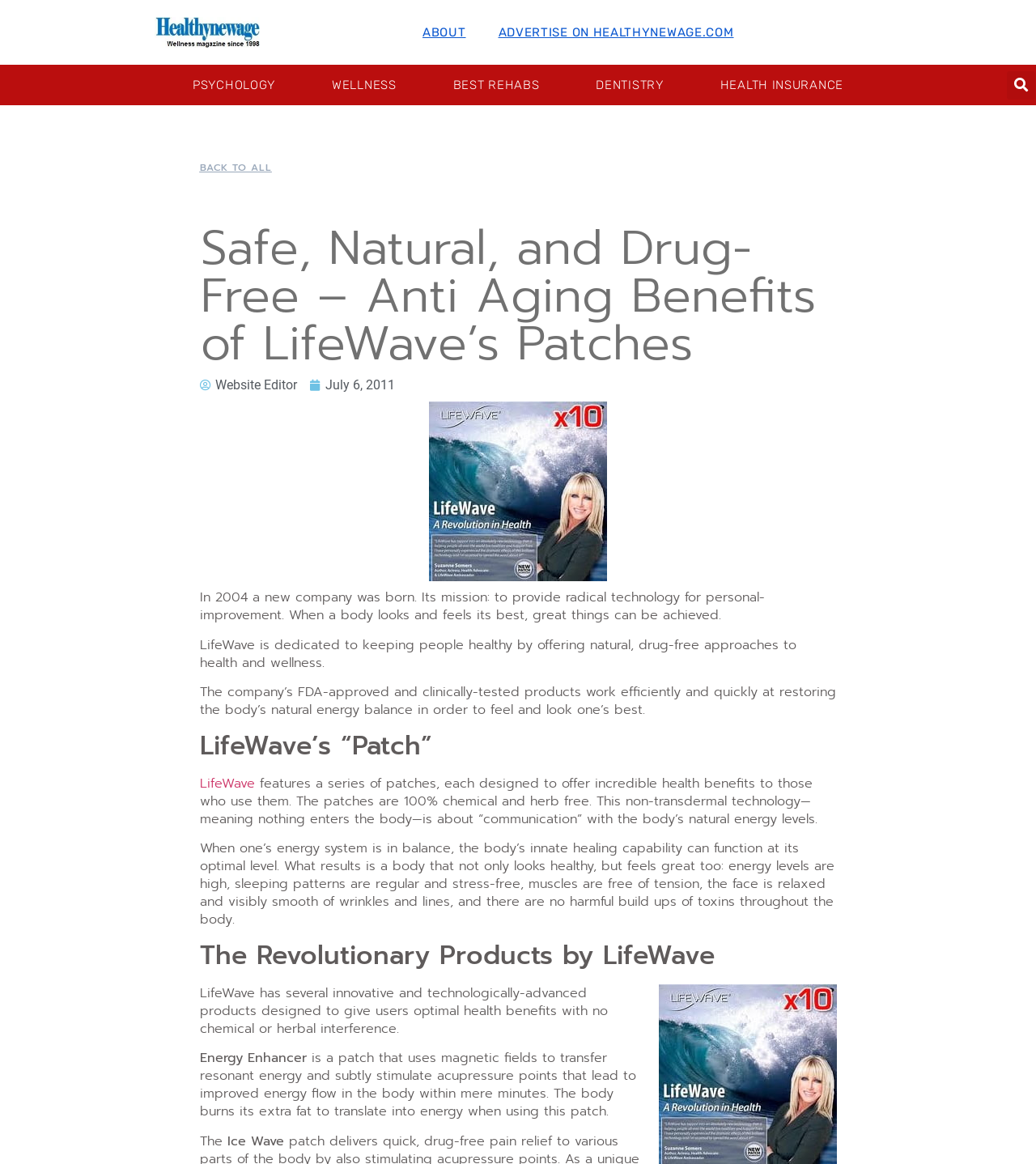Provide a thorough and detailed response to the question by examining the image: 
How many products are mentioned on the webpage?

The webpage mentions at least two products, Energy Enhancer and Ice Wave, which are part of LifeWave's innovative and technologically-advanced products designed to give users optimal health benefits.